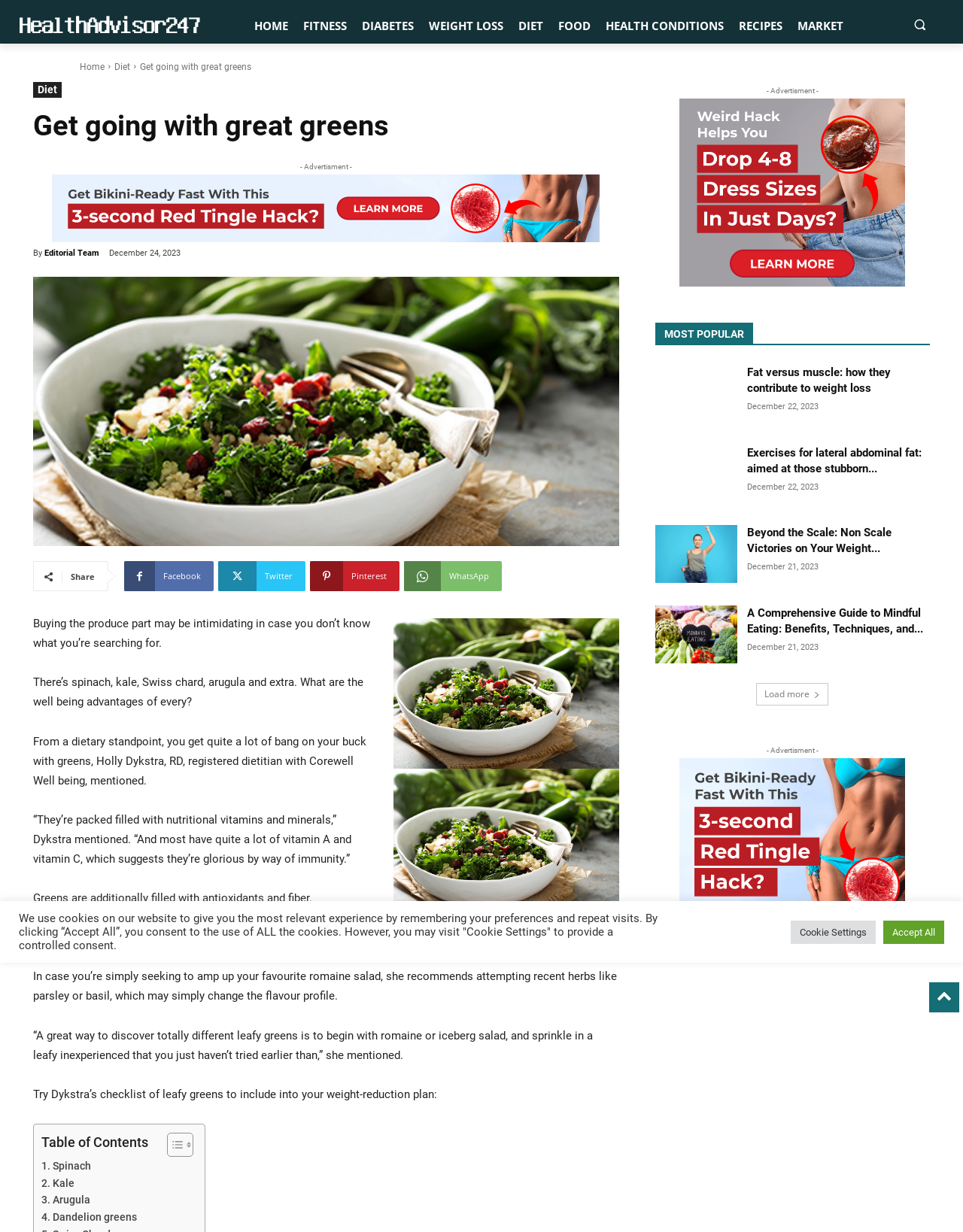Please answer the following question using a single word or phrase: 
What is the name of the registered dietitian mentioned in the article?

Holly Dykstra